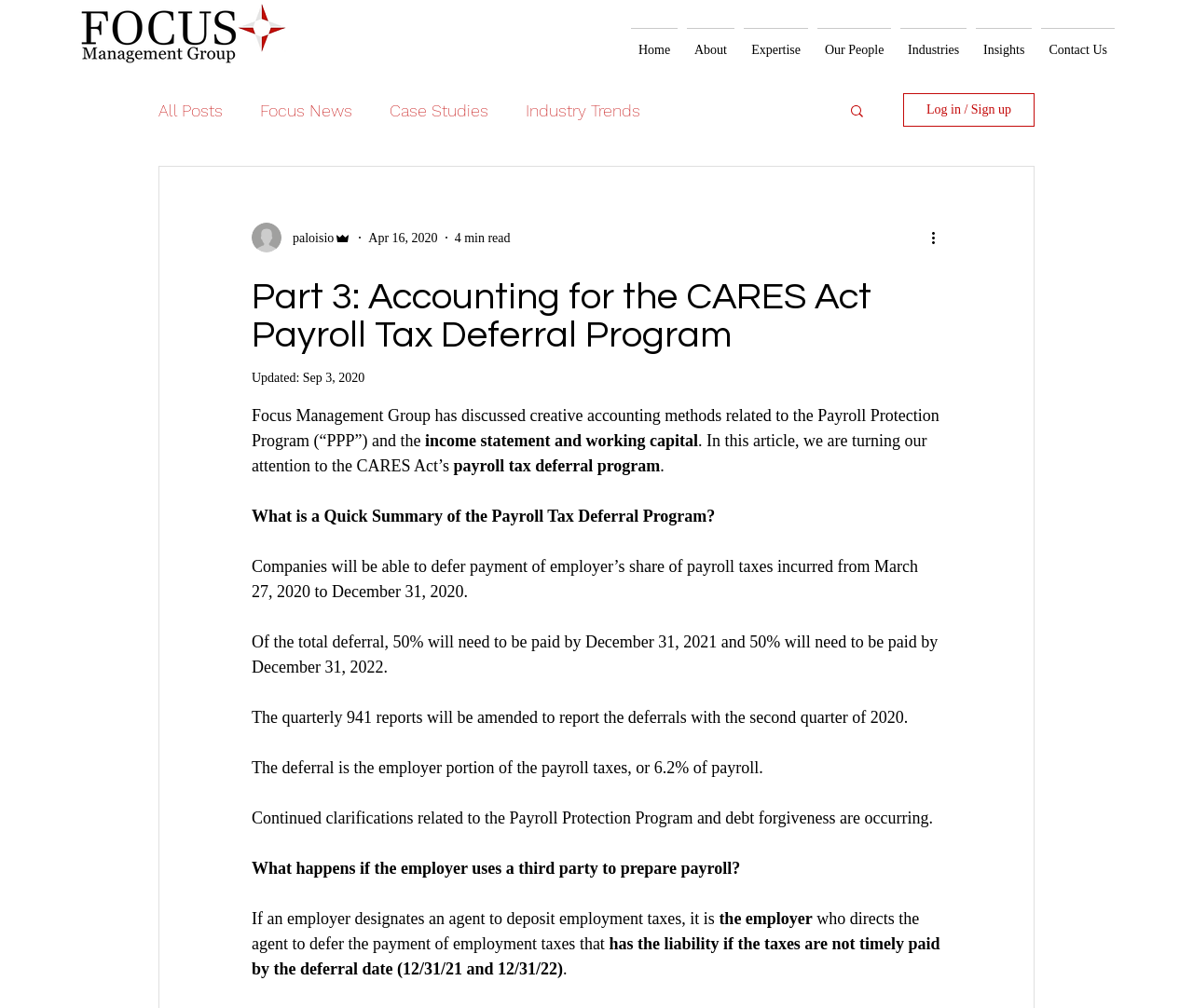Can you find the bounding box coordinates for the element that needs to be clicked to execute this instruction: "Read more about the CARES Act’s payroll tax deferral program"? The coordinates should be given as four float numbers between 0 and 1, i.e., [left, top, right, bottom].

[0.211, 0.428, 0.78, 0.471]